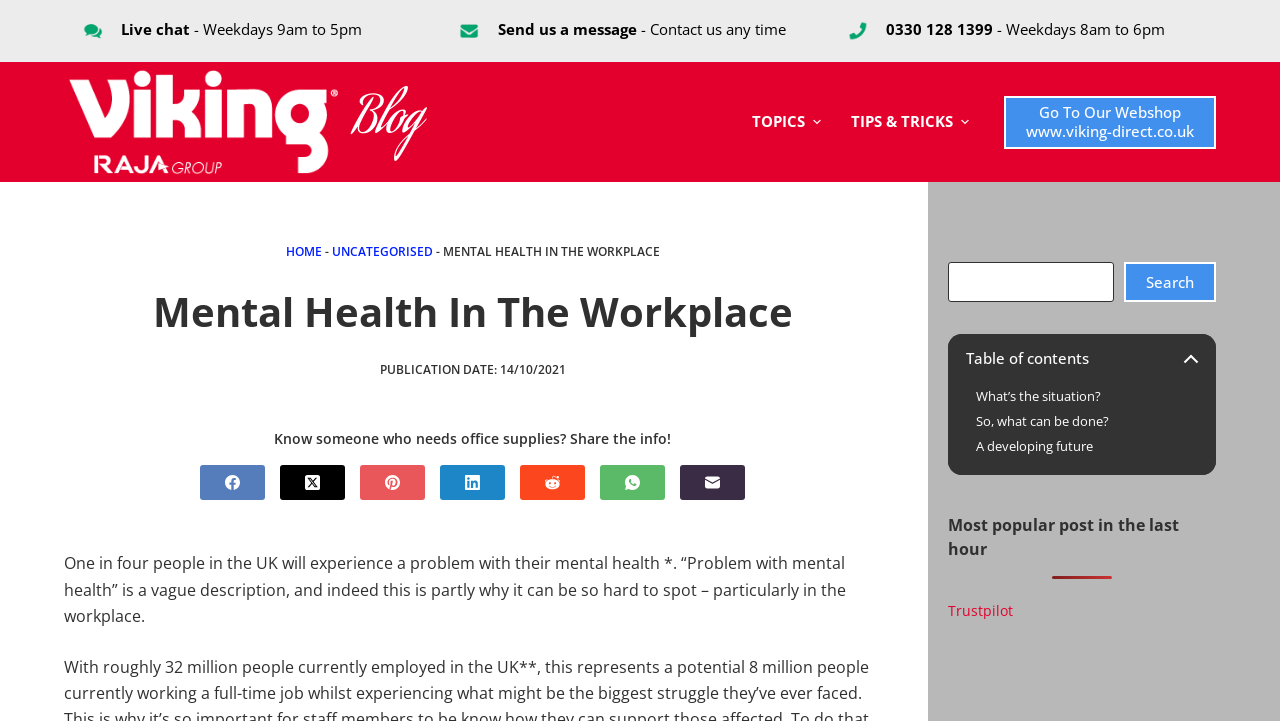Using floating point numbers between 0 and 1, provide the bounding box coordinates in the format (top-left x, top-left y, bottom-right x, bottom-right y). Locate the UI element described here: parent_node: Blog

[0.054, 0.096, 0.264, 0.242]